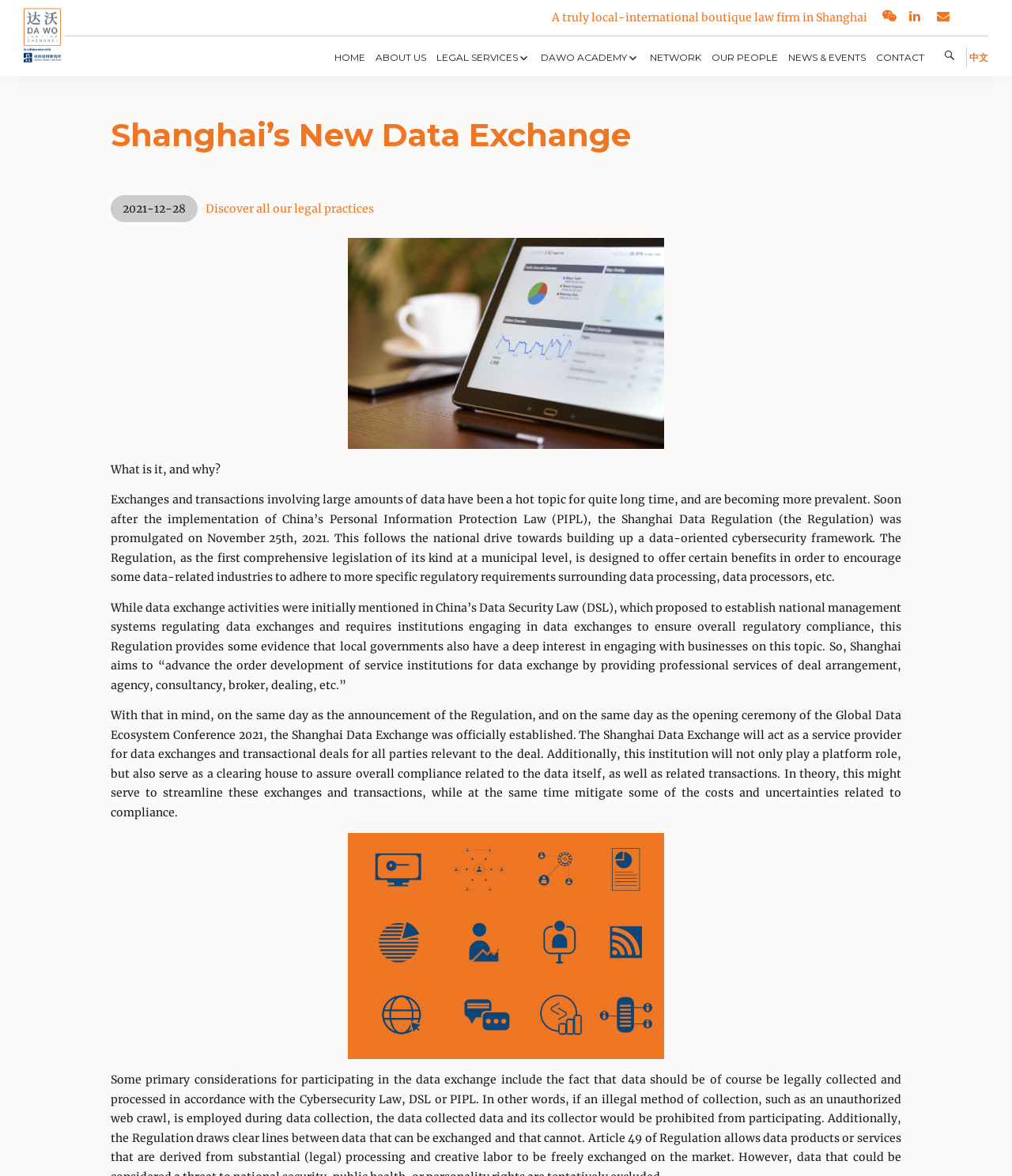Find and indicate the bounding box coordinates of the region you should select to follow the given instruction: "Search for something".

[0.023, 0.064, 0.899, 0.092]